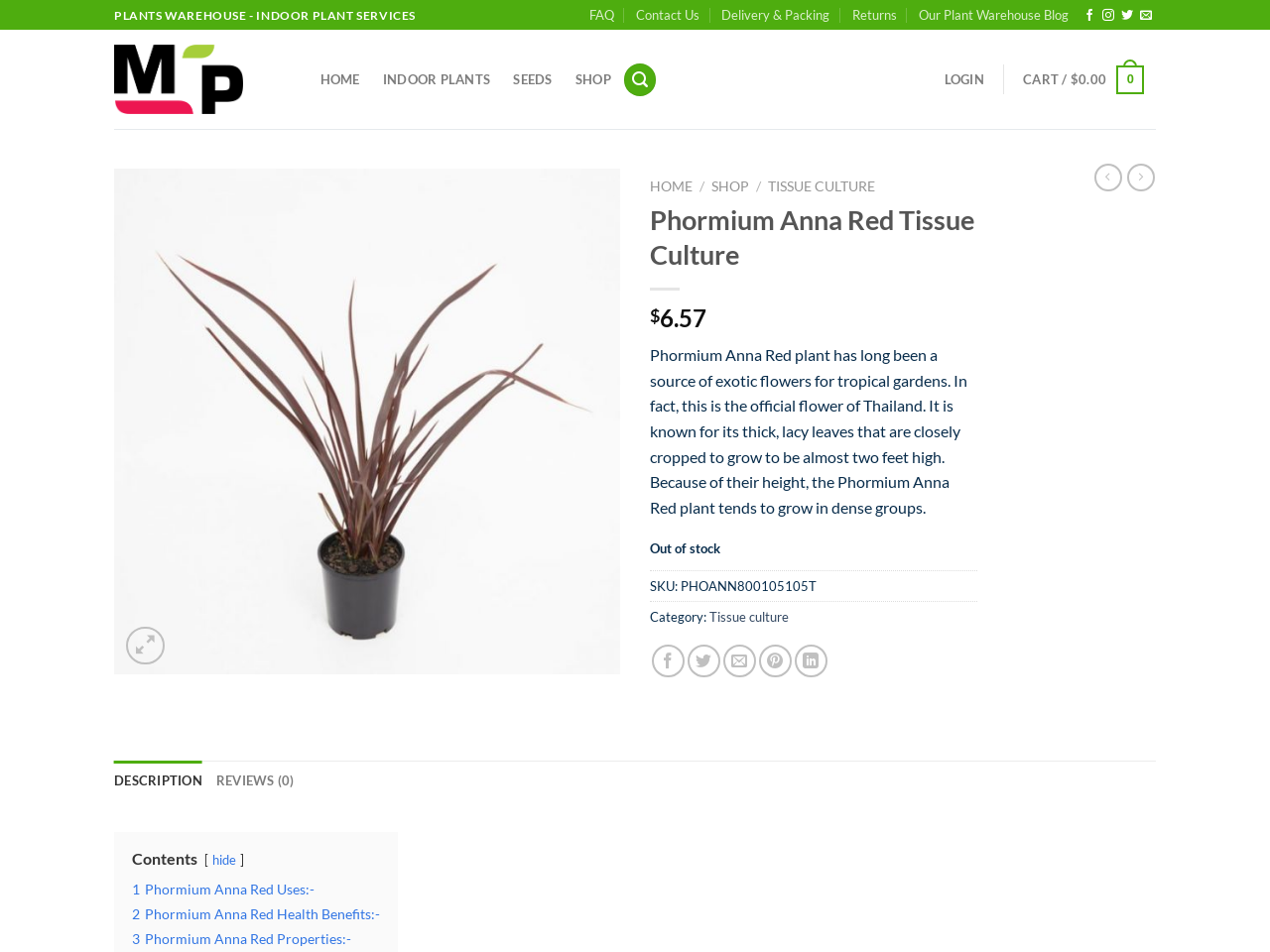Is the plant in stock?
Look at the screenshot and provide an in-depth answer.

The availability of the plant can be found in the static text 'Out of stock' which is located below the price of the plant.